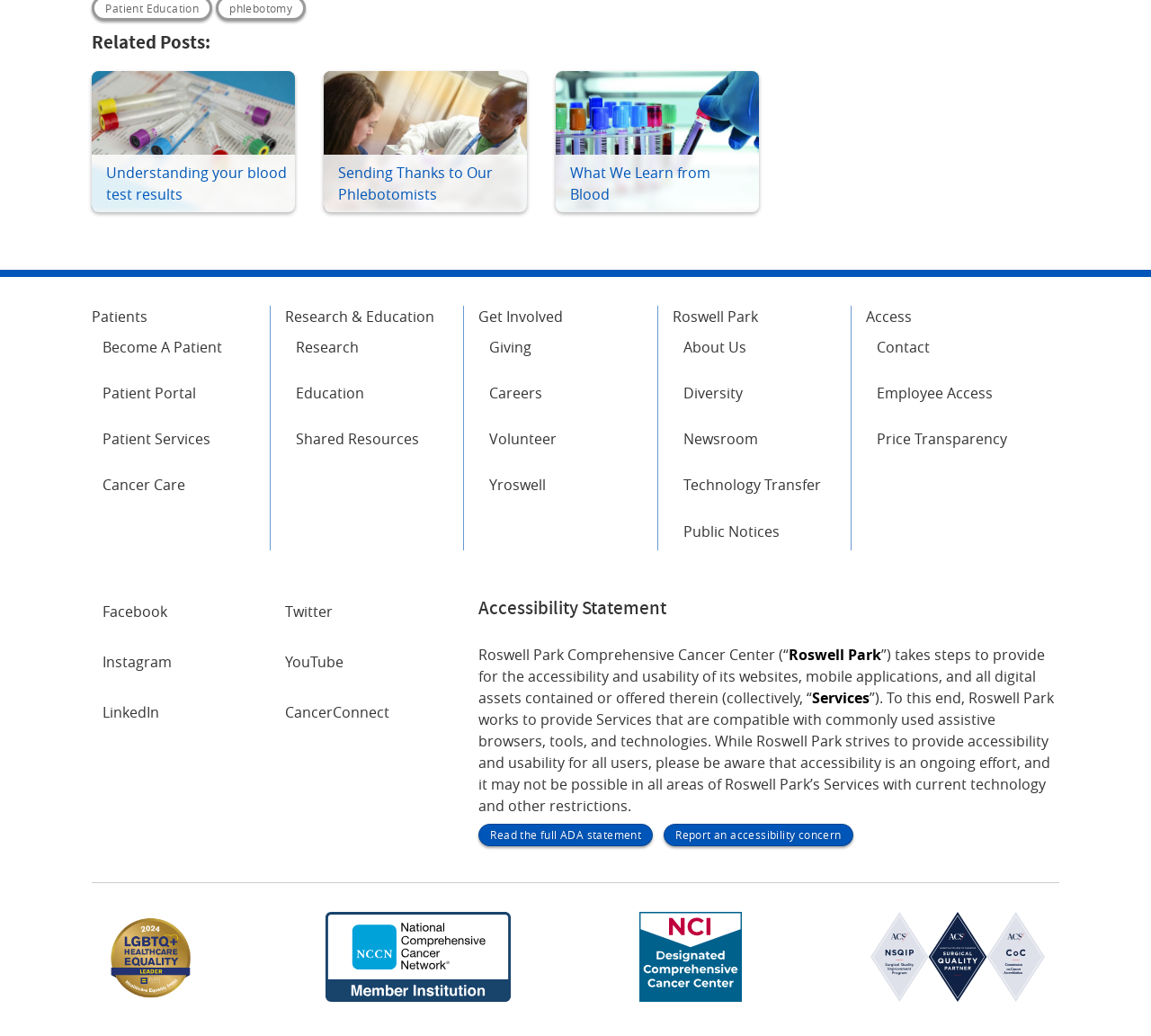Identify the bounding box for the described UI element. Provide the coordinates in (top-left x, top-left y, bottom-right x, bottom-right y) format with values ranging from 0 to 1: Shared Resources

[0.248, 0.406, 0.396, 0.441]